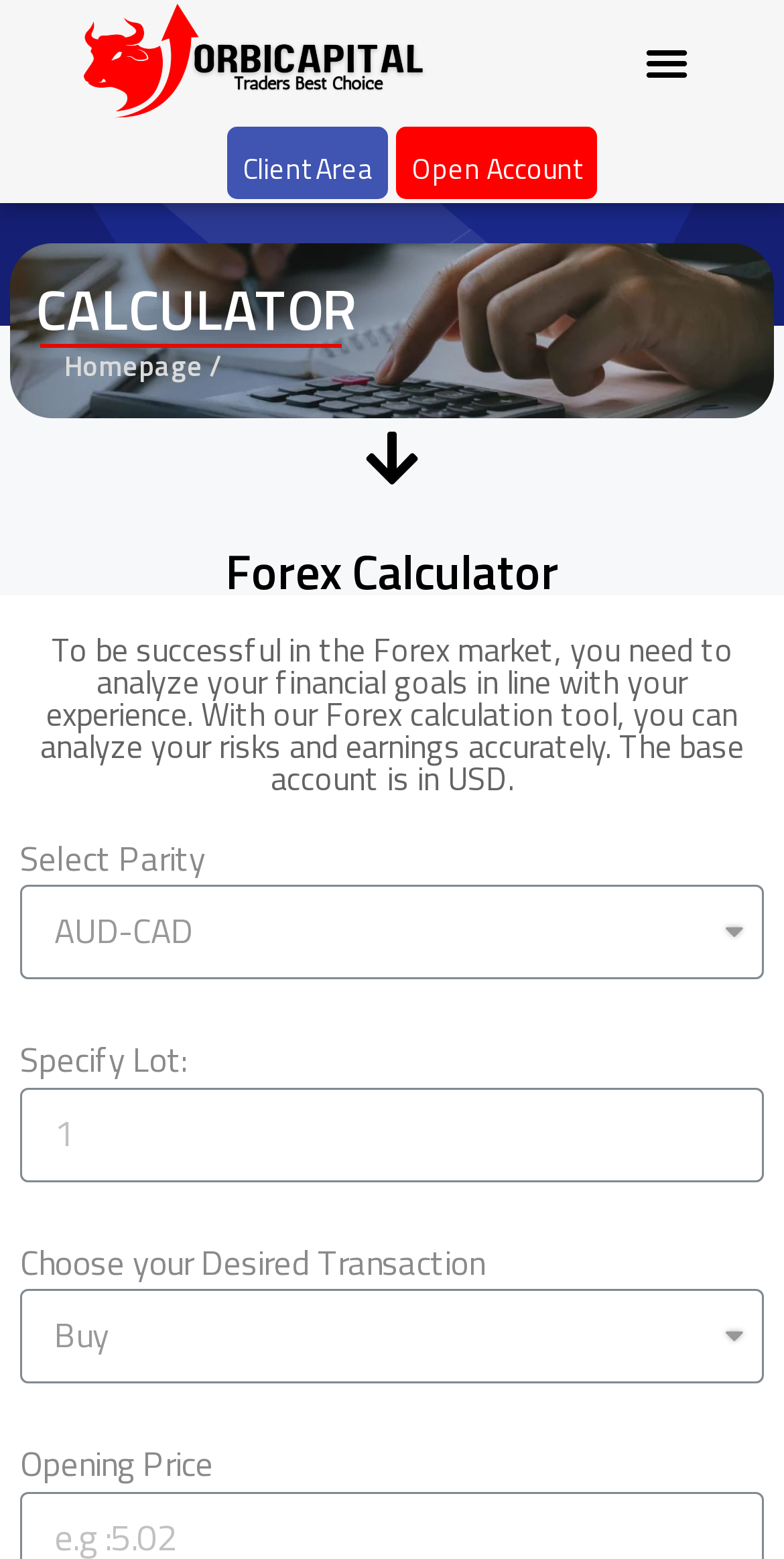Give the bounding box coordinates for the element described by: "Open Account".

[0.505, 0.082, 0.762, 0.128]